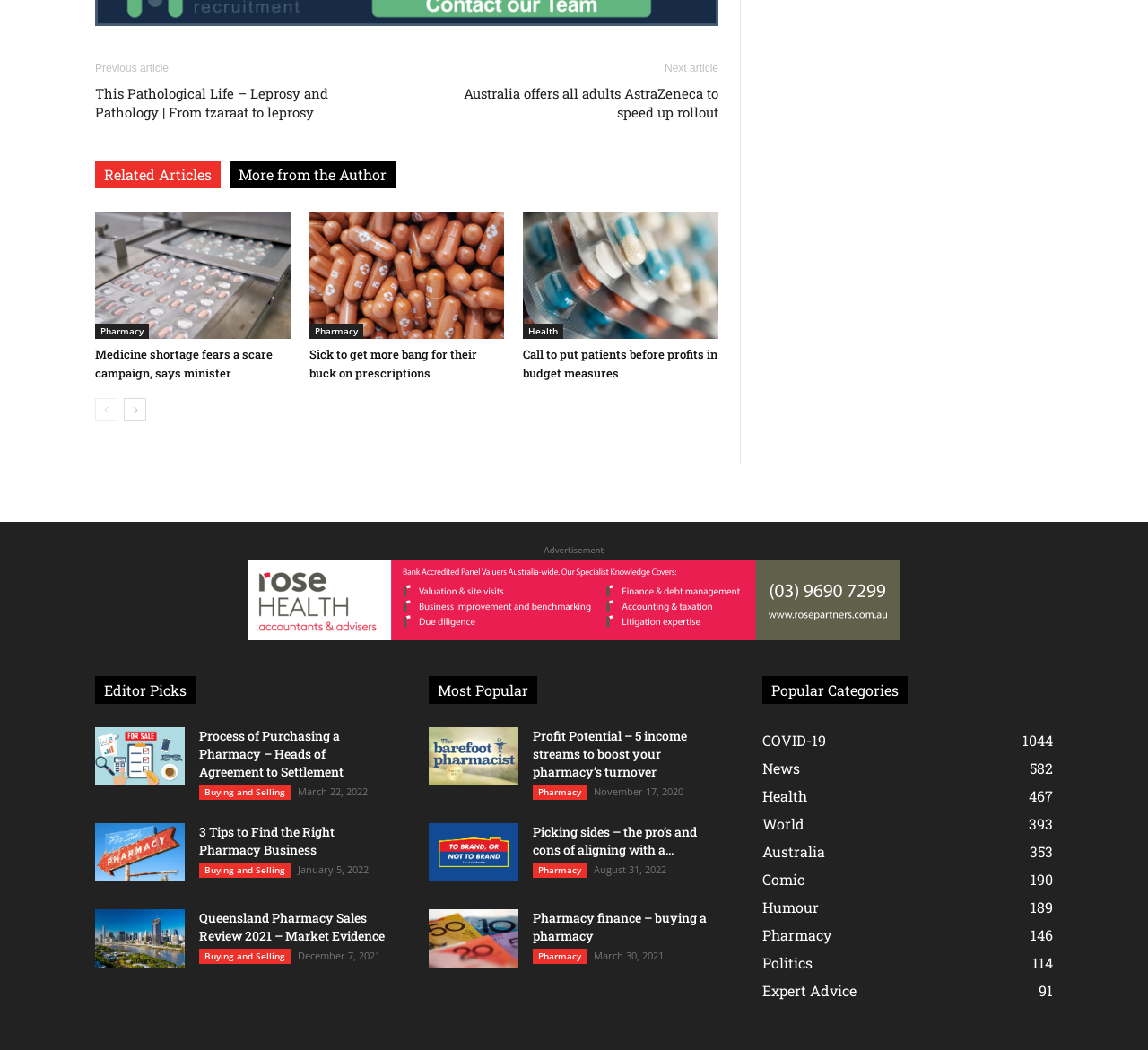Predict the bounding box coordinates of the area that should be clicked to accomplish the following instruction: "View the 'Process of Purchasing a Pharmacy – Heads of Agreement to Settlement' article". The bounding box coordinates should consist of four float numbers between 0 and 1, i.e., [left, top, right, bottom].

[0.083, 0.692, 0.161, 0.748]